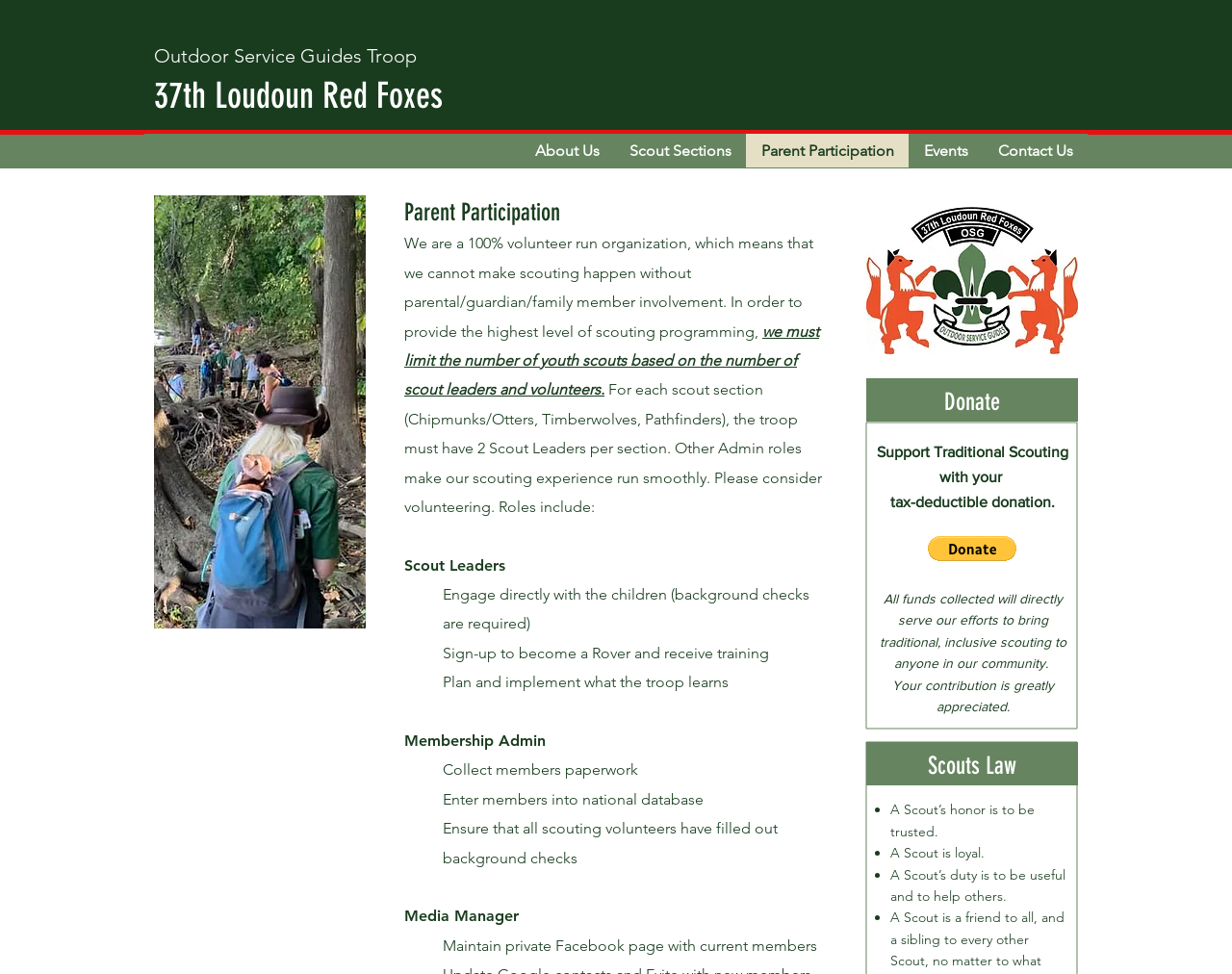Answer briefly with one word or phrase:
What is required for Scout Leaders?

background checks